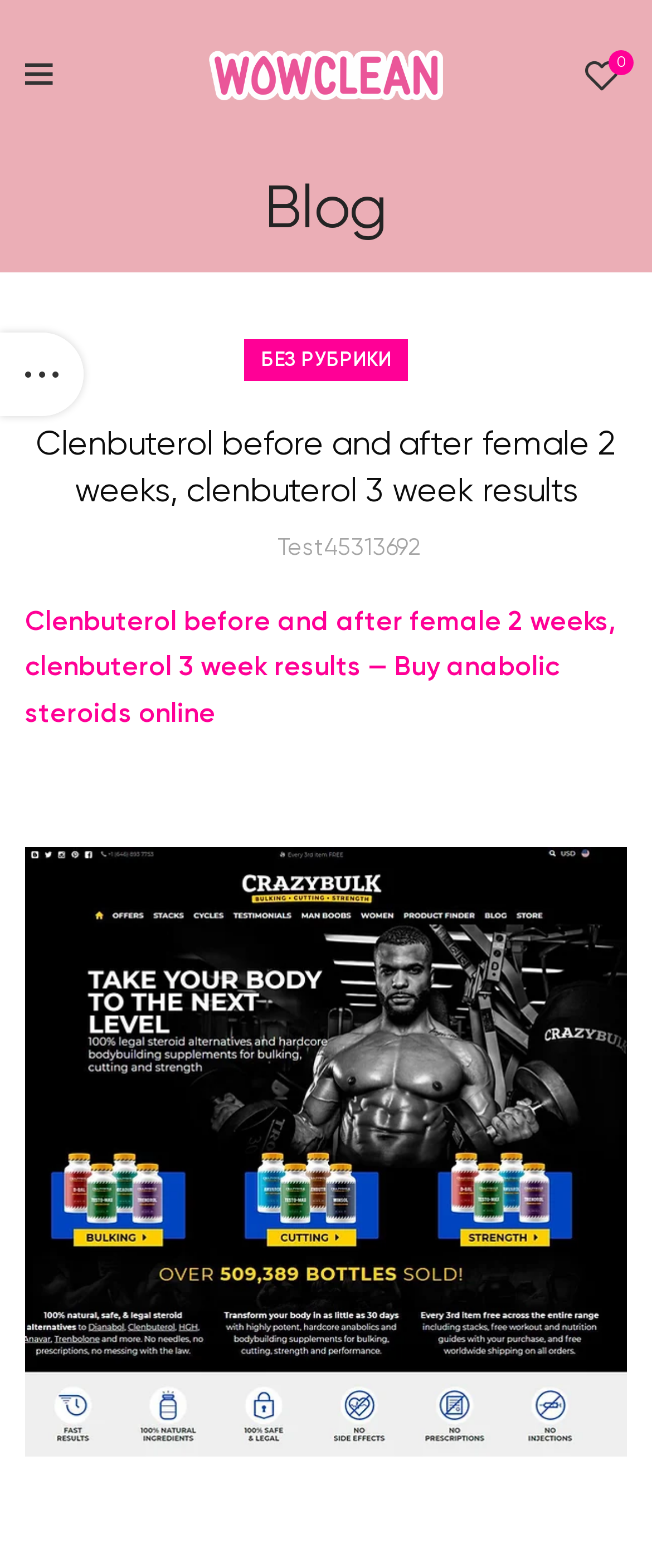Extract the bounding box coordinates for the UI element described as: "test45313692".

[0.426, 0.342, 0.646, 0.357]